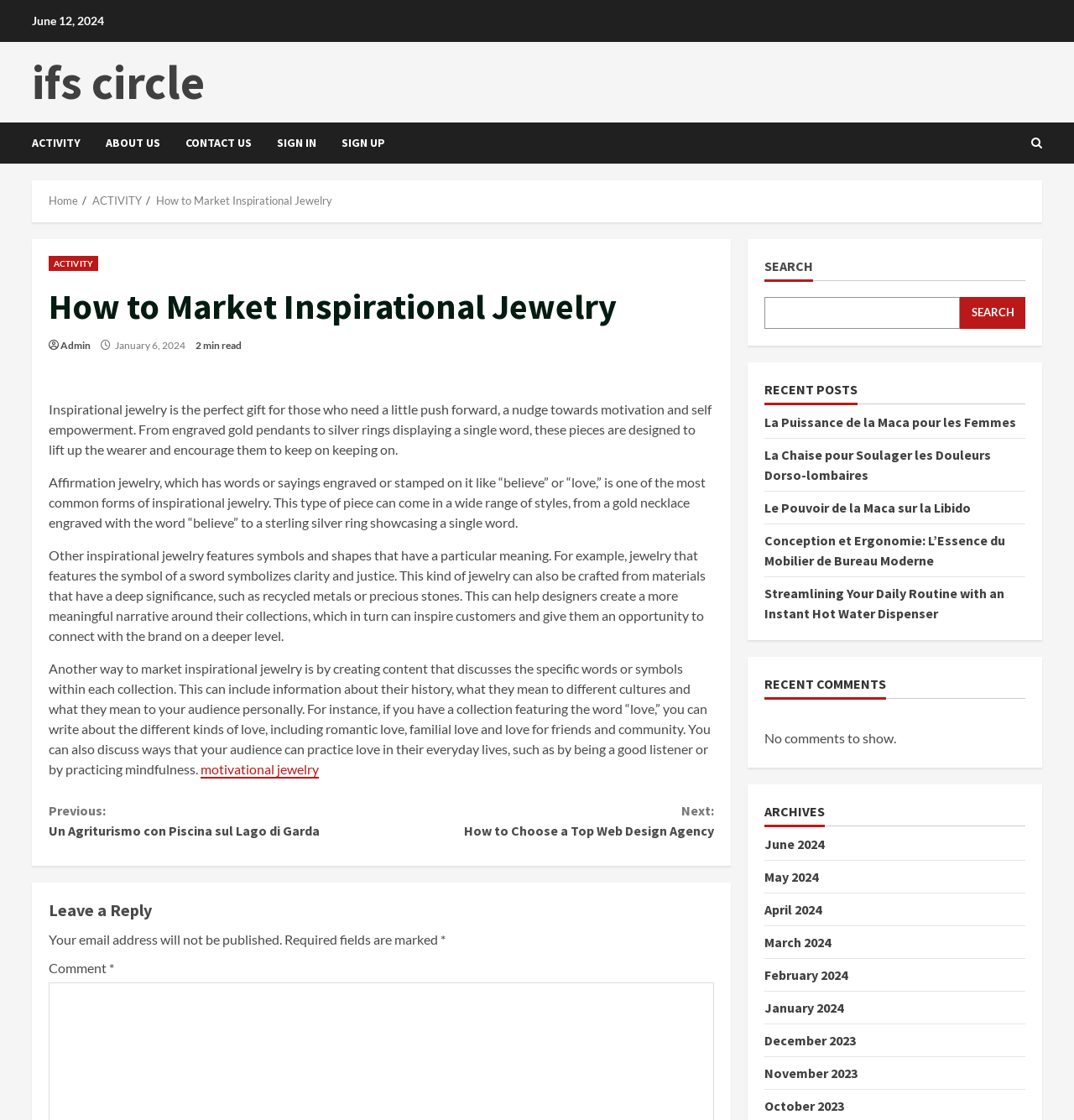Reply to the question with a single word or phrase:
How many recent comments are shown on the webpage?

No comments